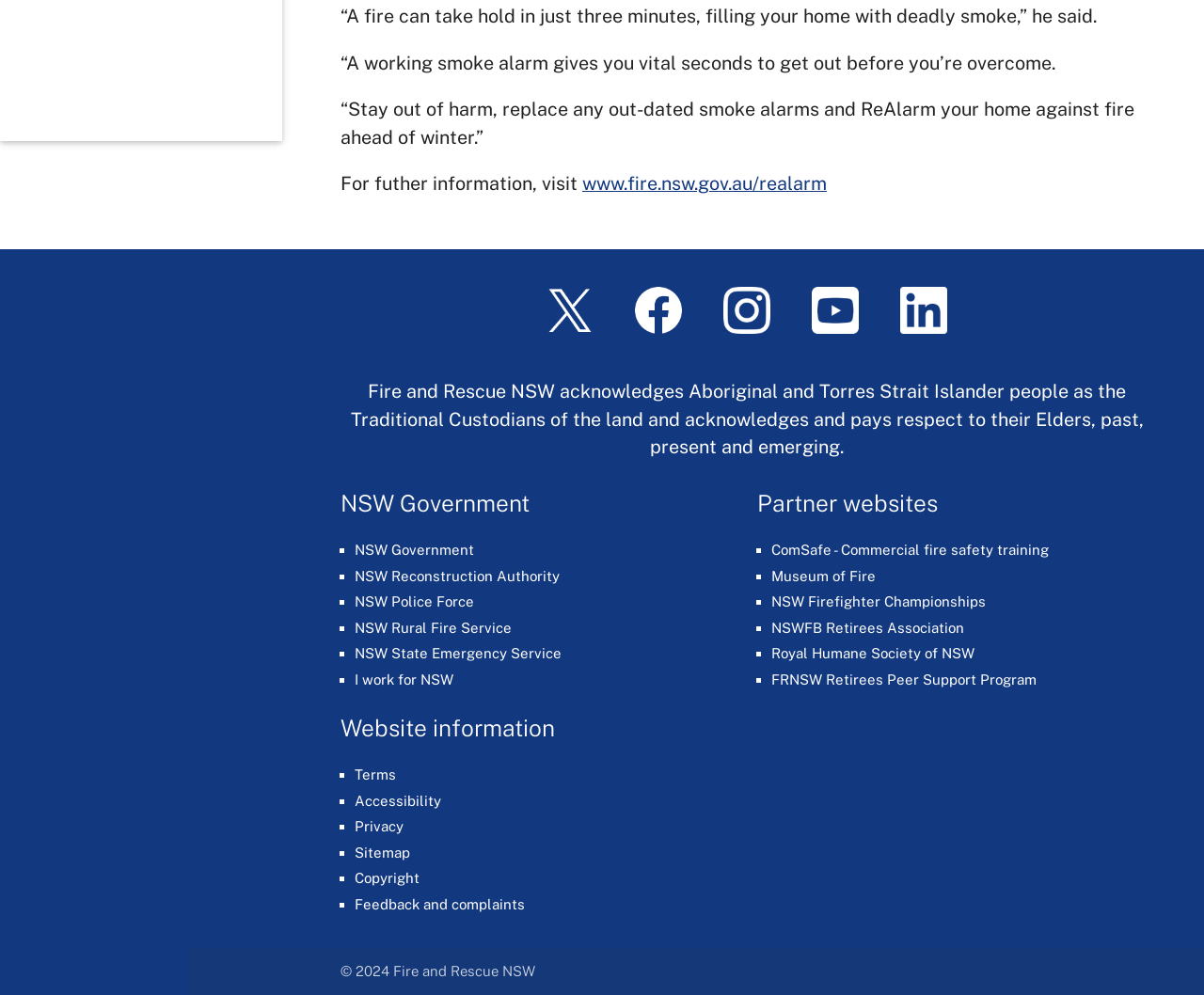What is the name of the government department acknowledged by Fire and Rescue NSW?
Using the image, provide a concise answer in one word or a short phrase.

NSW Government